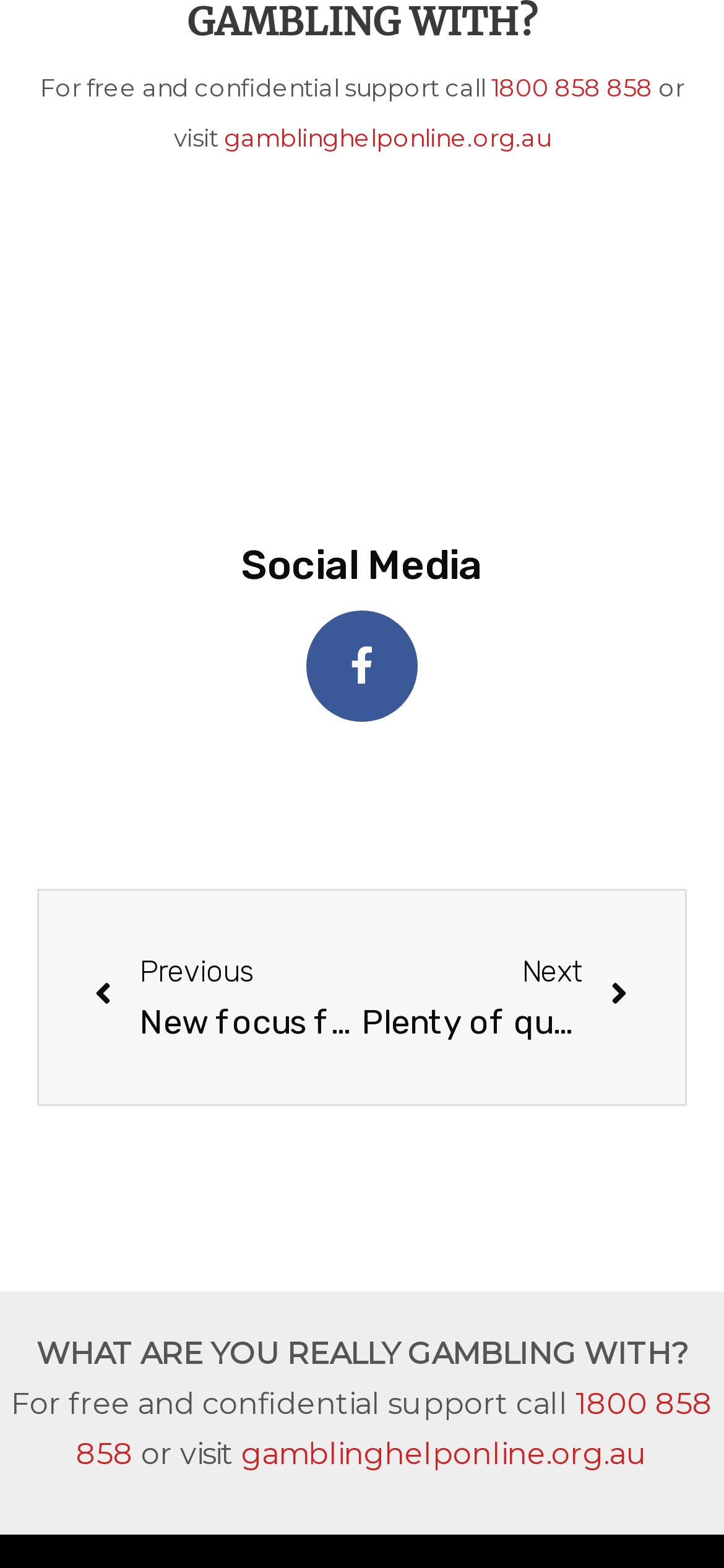Determine the bounding box coordinates for the UI element described. Format the coordinates as (top-left x, top-left y, bottom-right x, bottom-right y) and ensure all values are between 0 and 1. Element description: Facebook-f

[0.423, 0.39, 0.577, 0.461]